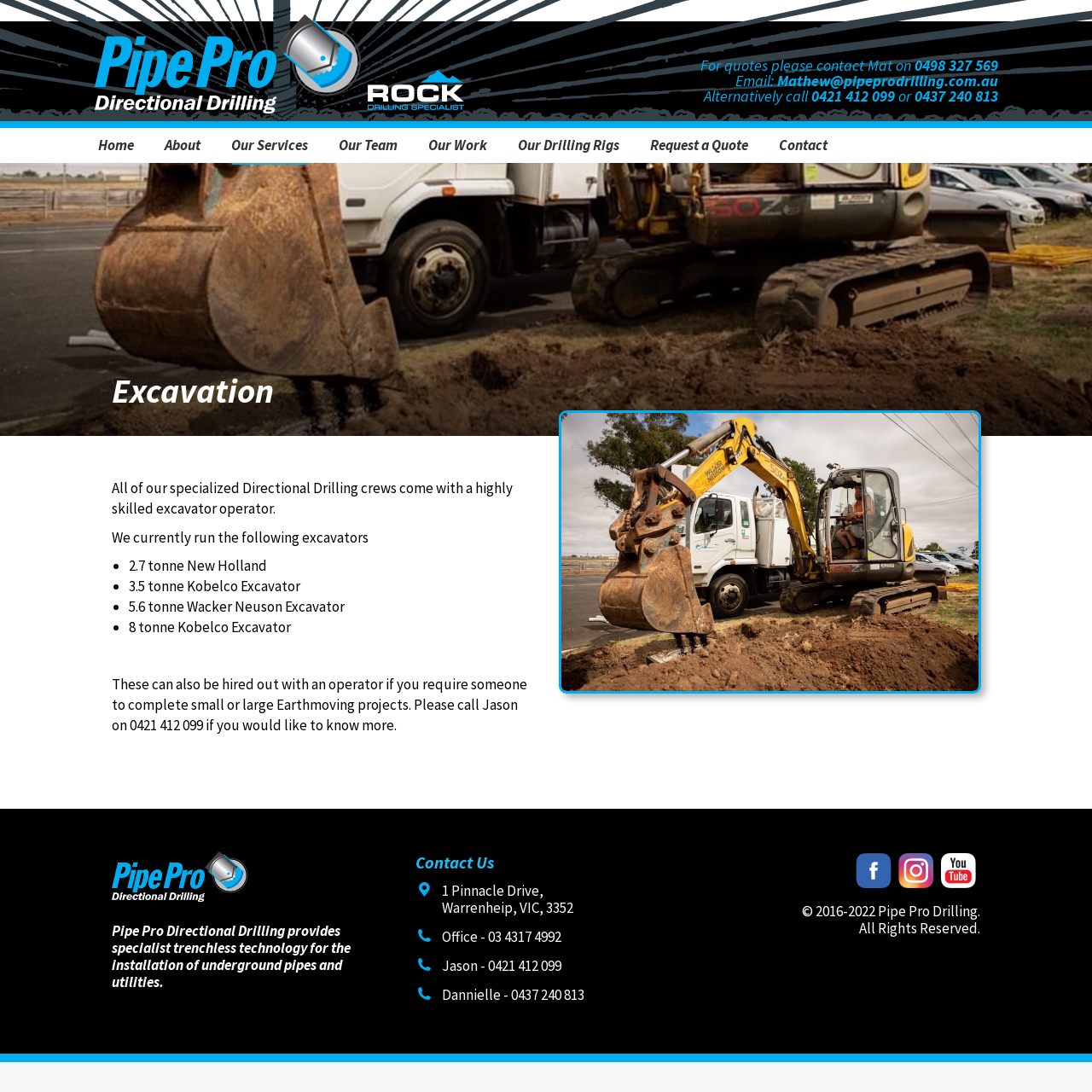Specify the bounding box coordinates of the area to click in order to follow the given instruction: "Contact Mat for a quote."

[0.837, 0.051, 0.914, 0.069]